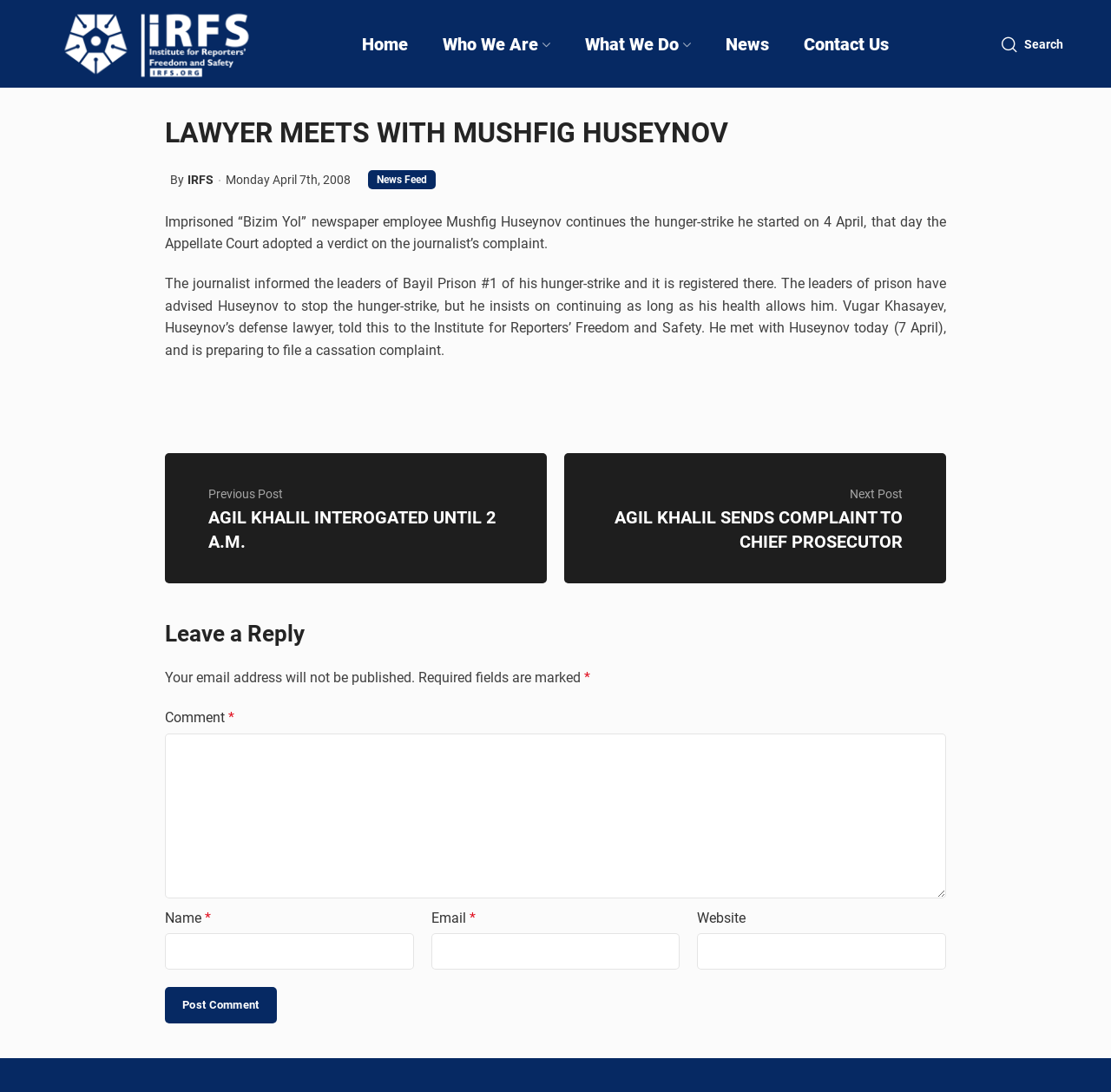Using the elements shown in the image, answer the question comprehensively: What is the purpose of the button at the bottom of the comment form?

I inferred the purpose of the button by its label 'Post Comment' and its position at the bottom of the comment form, which suggests that it is used to submit a comment.